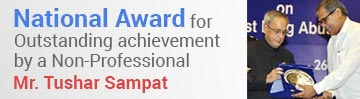Generate an elaborate caption that covers all aspects of the image.

The image commemorates the **National Award for Outstanding Achievement by a Non-Professional**, highlighting the recognition received by **Mr. Tushar Sampat**. In the scene, Mr. Sampat is receiving the award from a distinguished official, symbolizing significant accomplishment and contribution outside of professional realms. The backdrop suggests a formal event, likely associated with a ceremony celebrating notable achievements in various fields, underscoring the importance of personal initiative and community impact. This award is a testament to Mr. Sampat's efforts, inspired by a commitment to excellence and service.